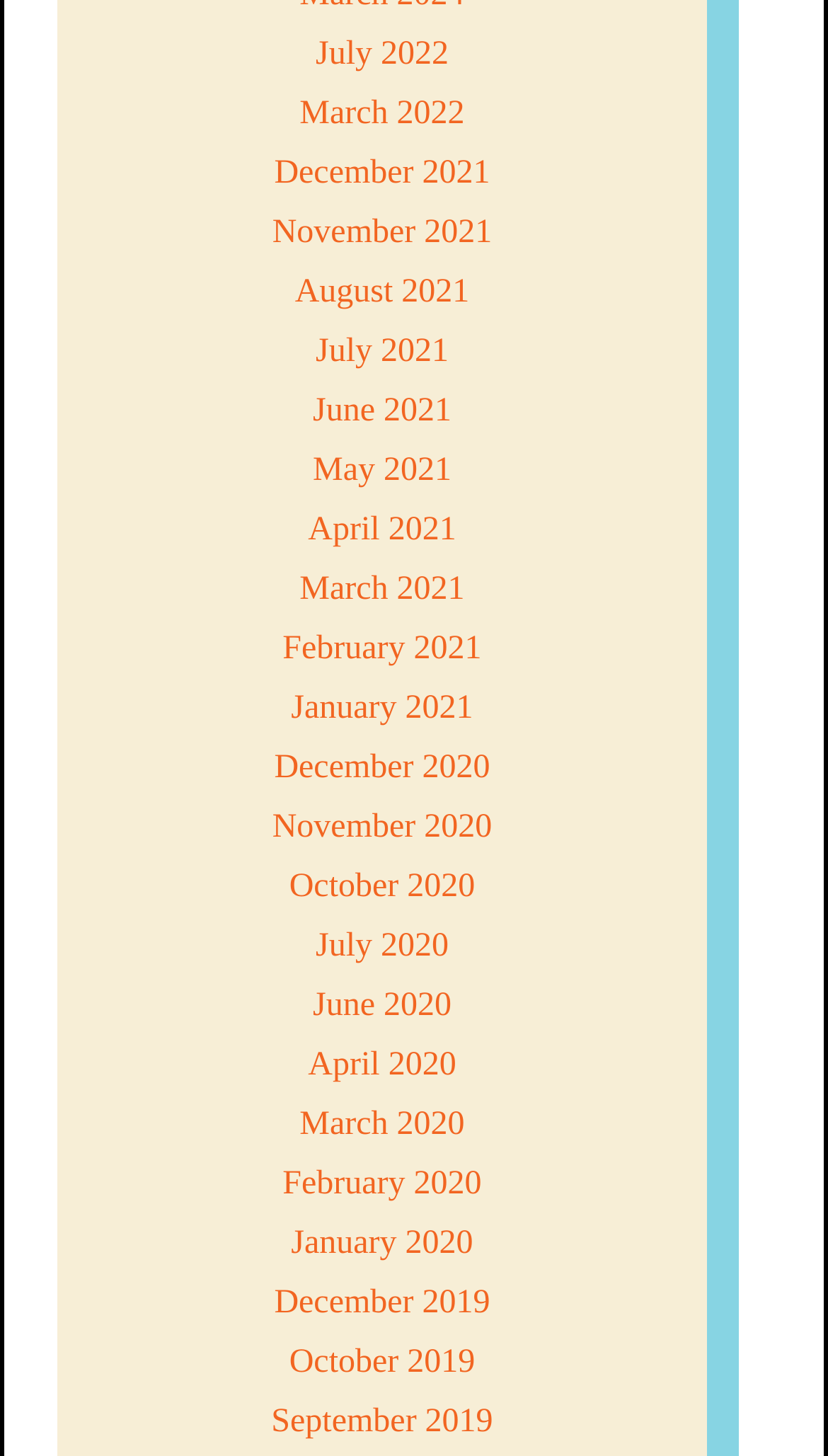Provide a brief response using a word or short phrase to this question:
What is the earliest month listed?

September 2019